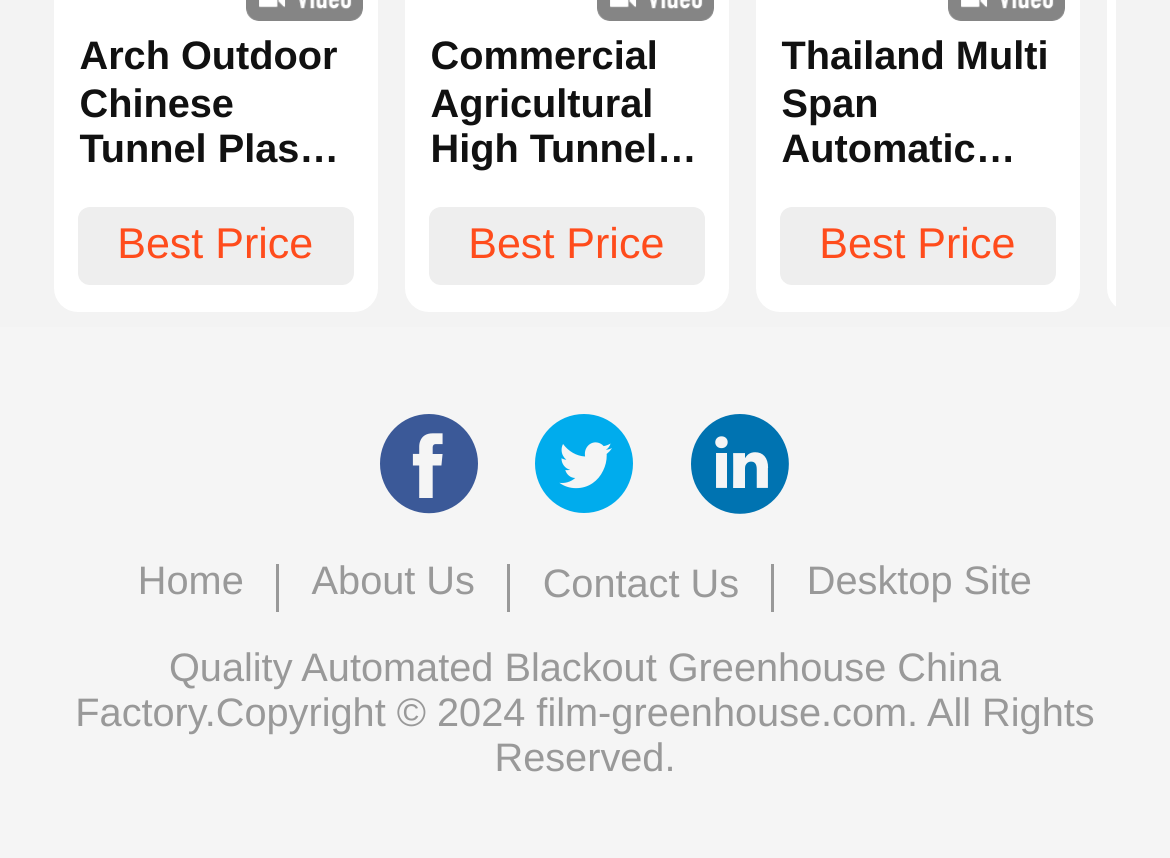What is the theme of the products listed on this page?
Please provide a comprehensive and detailed answer to the question.

I analyzed the text of the links and headings on the page and found that they all relate to greenhouses, suggesting that the theme of the products listed on this page is greenhouses.